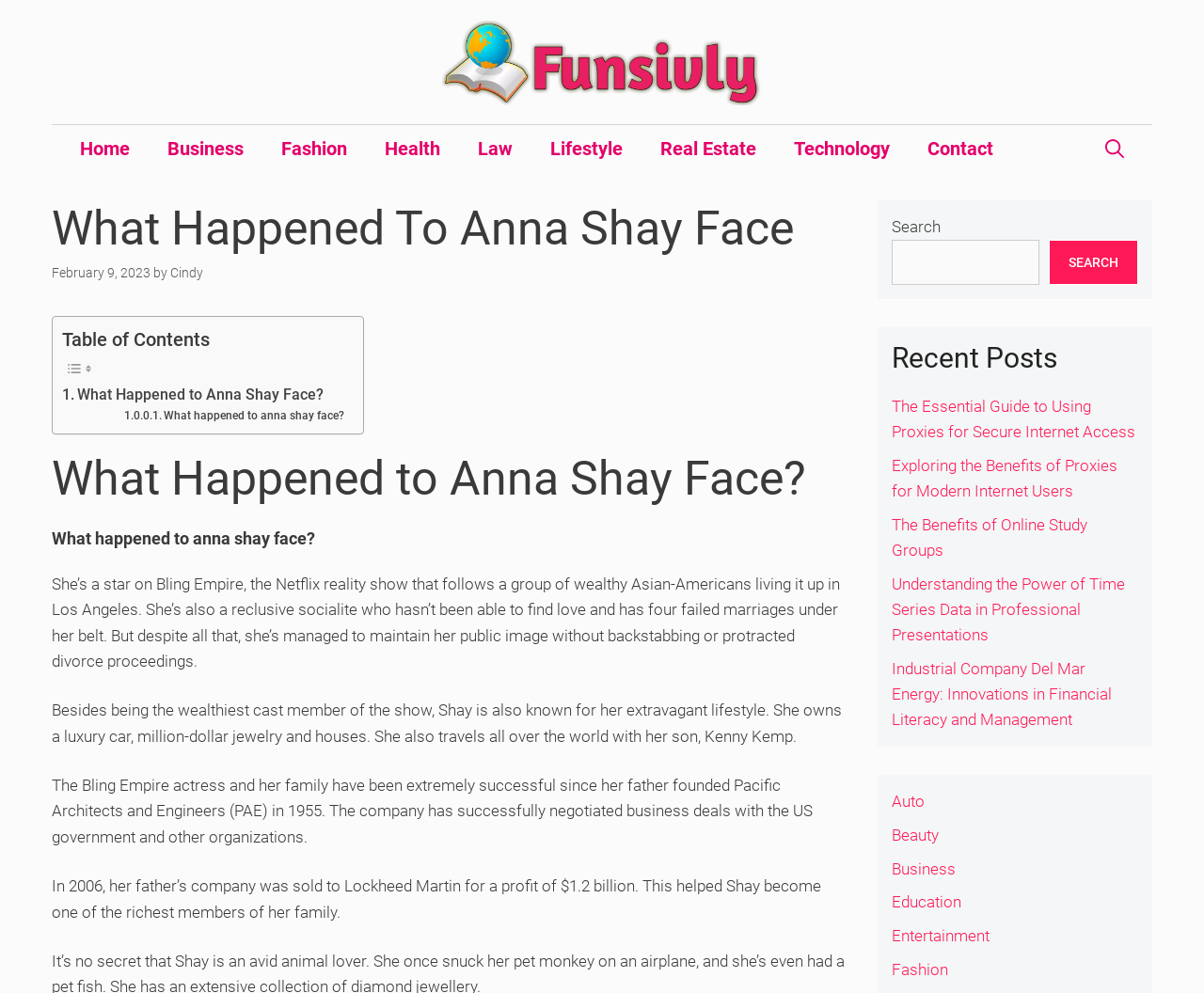What is the name of the company founded by Anna Shay's father?
Answer the question using a single word or phrase, according to the image.

Pacific Architects and Engineers (PAE)